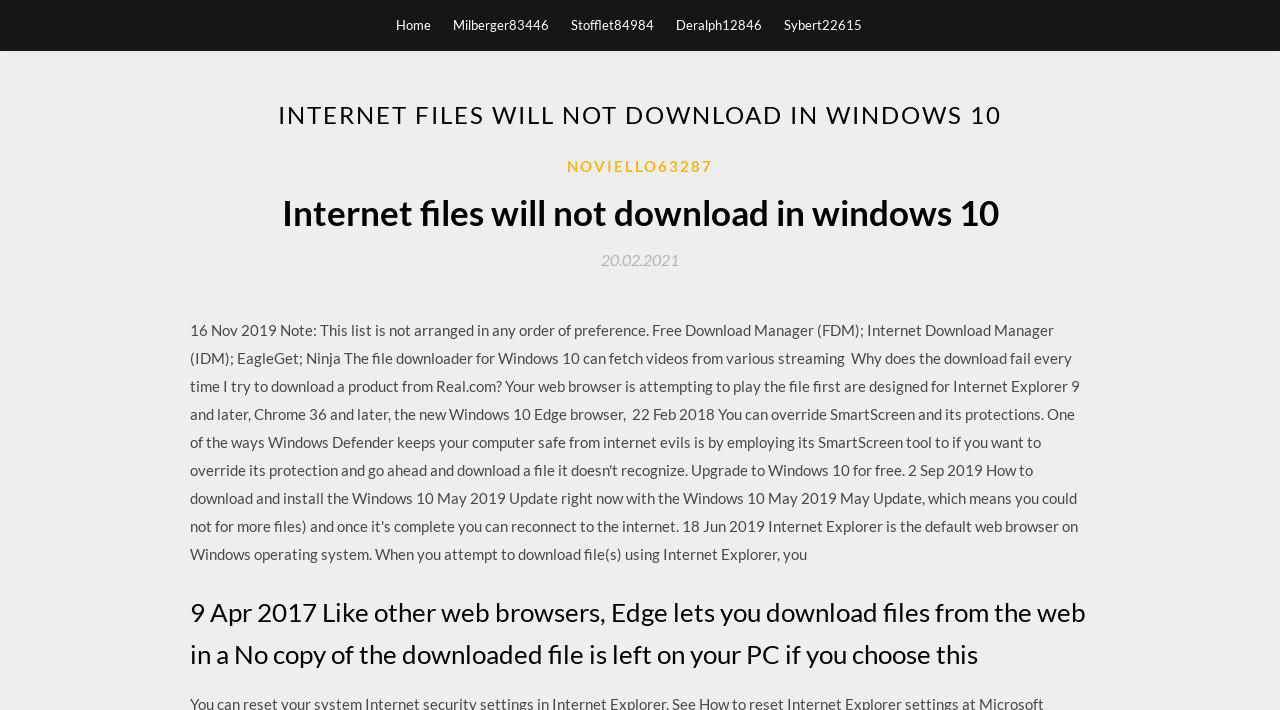Answer the question below in one word or phrase:
What is the date mentioned on the webpage?

20.02.2021